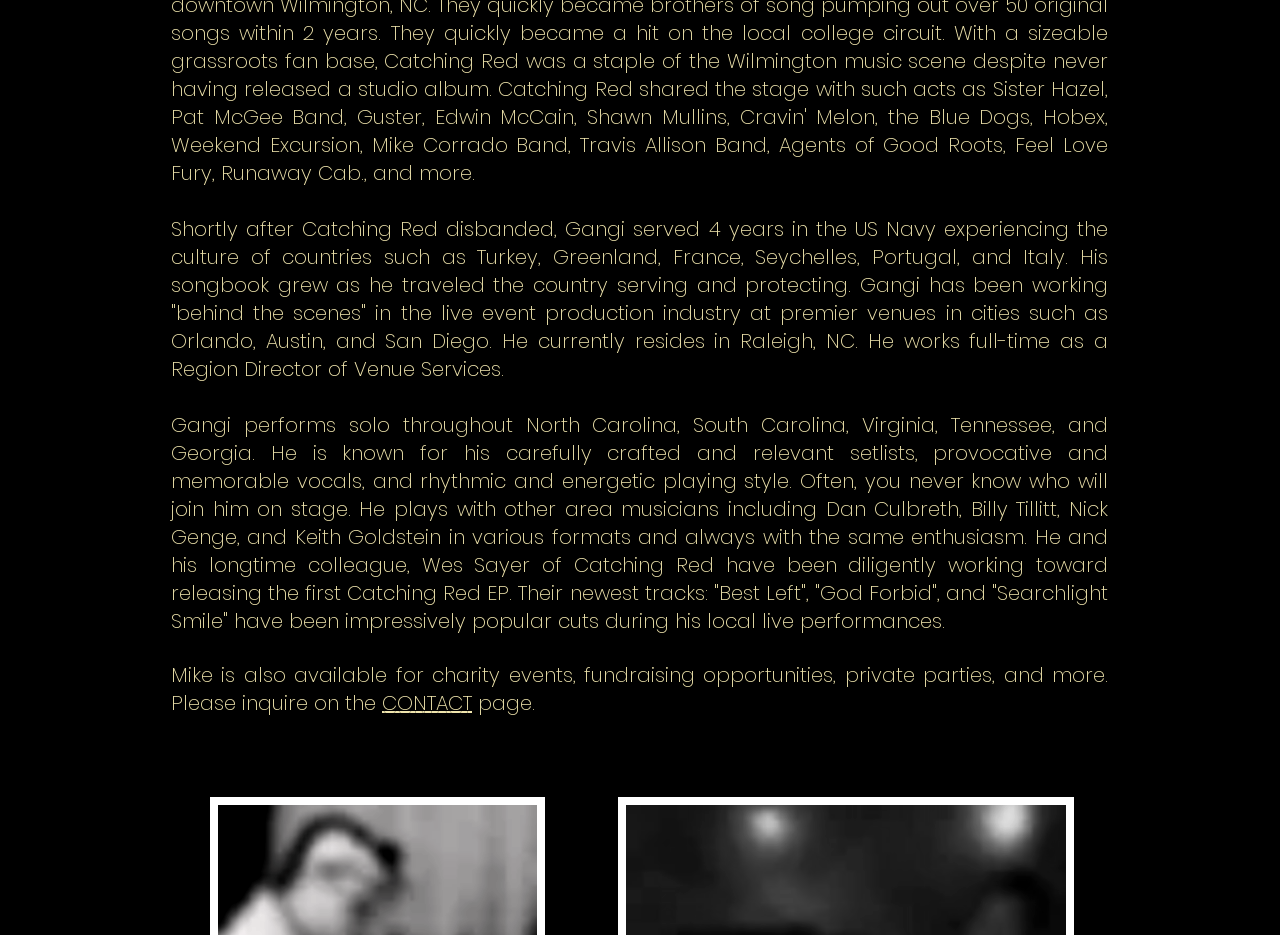Return the bounding box coordinates of the UI element that corresponds to this description: "CONTACT". The coordinates must be given as four float numbers in the range of 0 and 1, [left, top, right, bottom].

[0.298, 0.737, 0.369, 0.767]